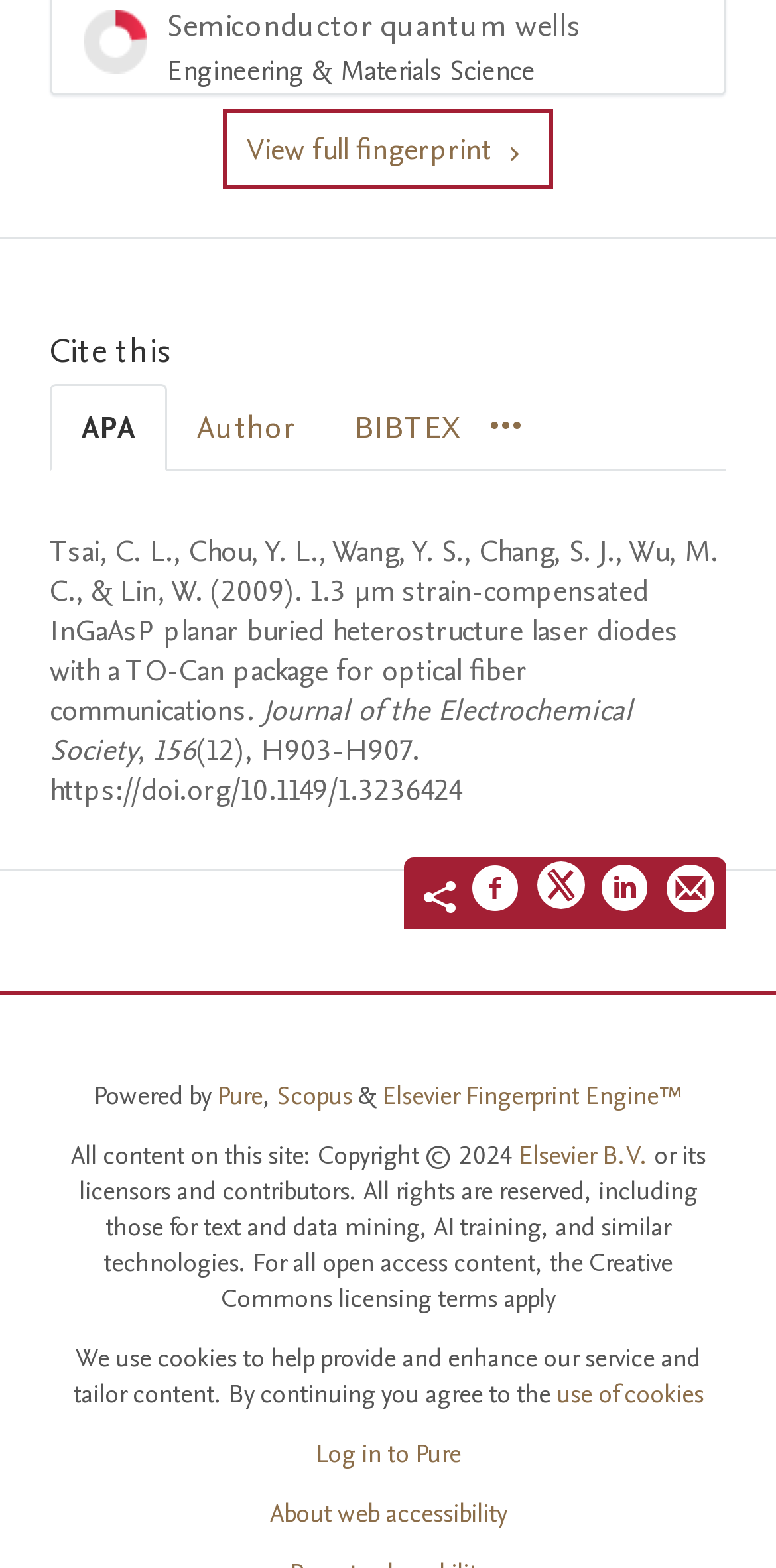Provide the bounding box coordinates for the specified HTML element described in this description: "APA". The coordinates should be four float numbers ranging from 0 to 1, in the format [left, top, right, bottom].

[0.064, 0.245, 0.215, 0.3]